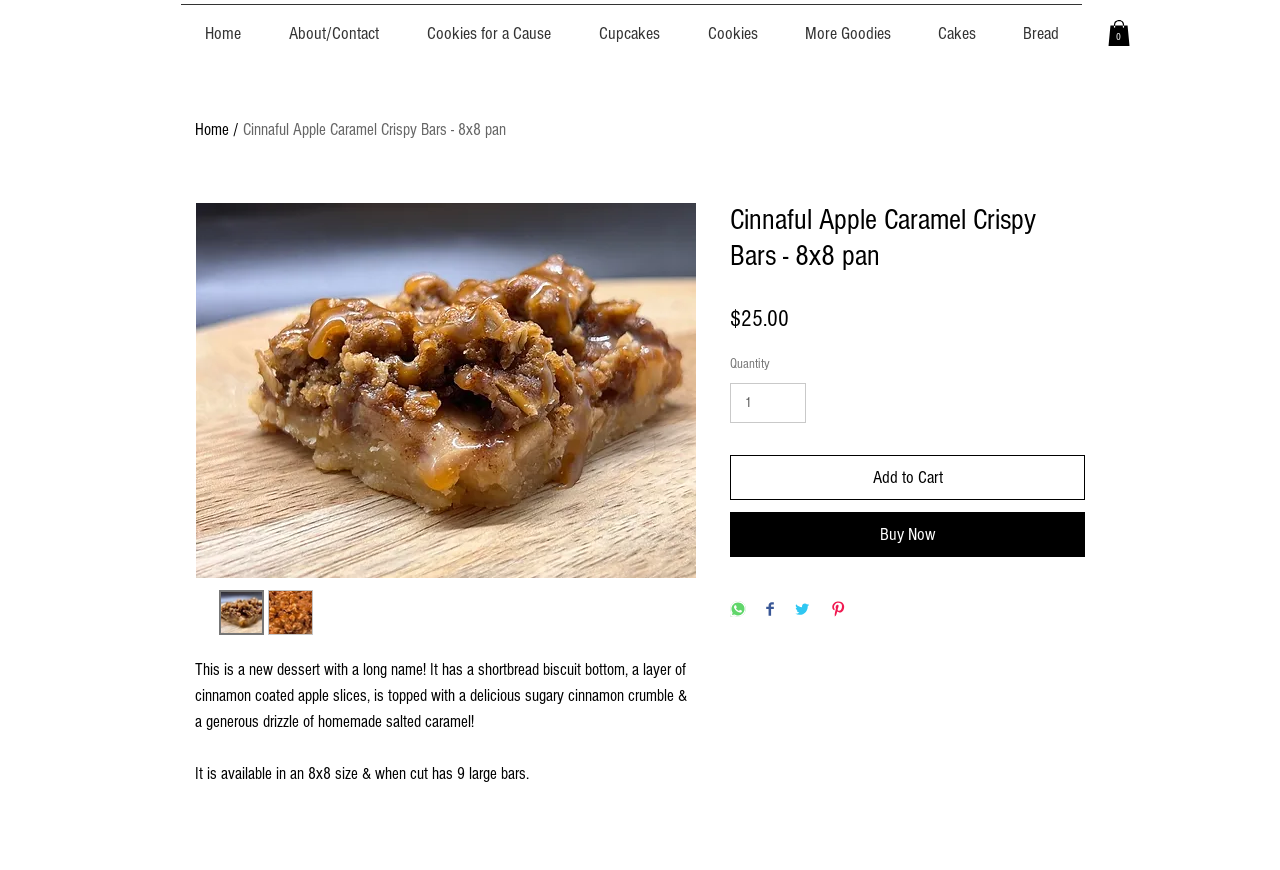Please provide the bounding box coordinates for the element that needs to be clicked to perform the following instruction: "Change the quantity". The coordinates should be given as four float numbers between 0 and 1, i.e., [left, top, right, bottom].

[0.57, 0.44, 0.63, 0.486]